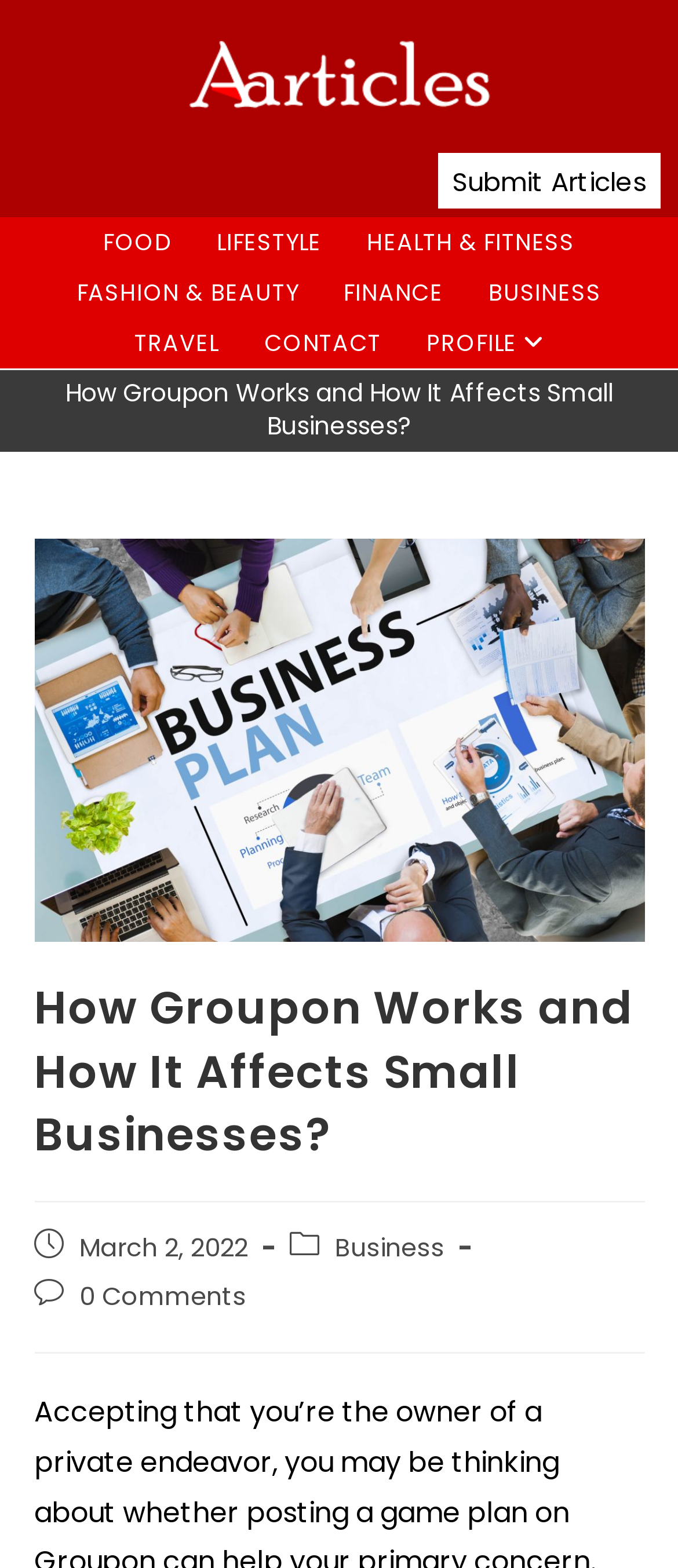What is the category of the current article?
Provide a concise answer using a single word or phrase based on the image.

Business